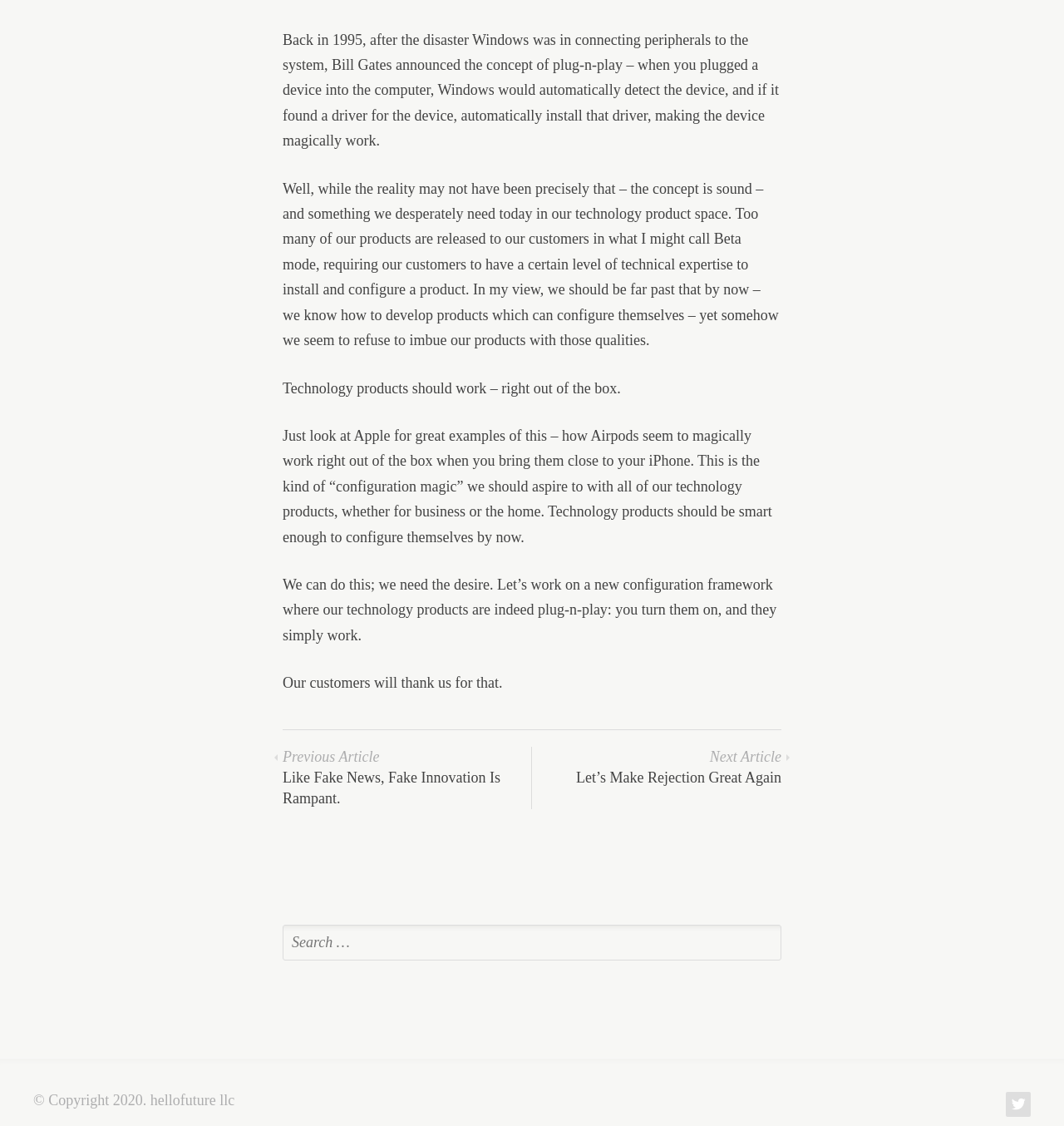What is the main topic of the article?
Based on the screenshot, give a detailed explanation to answer the question.

The main topic of the article is about technology products and how they should be plug-n-play, configuring themselves automatically, without requiring technical expertise from customers. This is inferred from the text content of the article, which discusses the concept of plug-n-play and how technology products should work right out of the box.